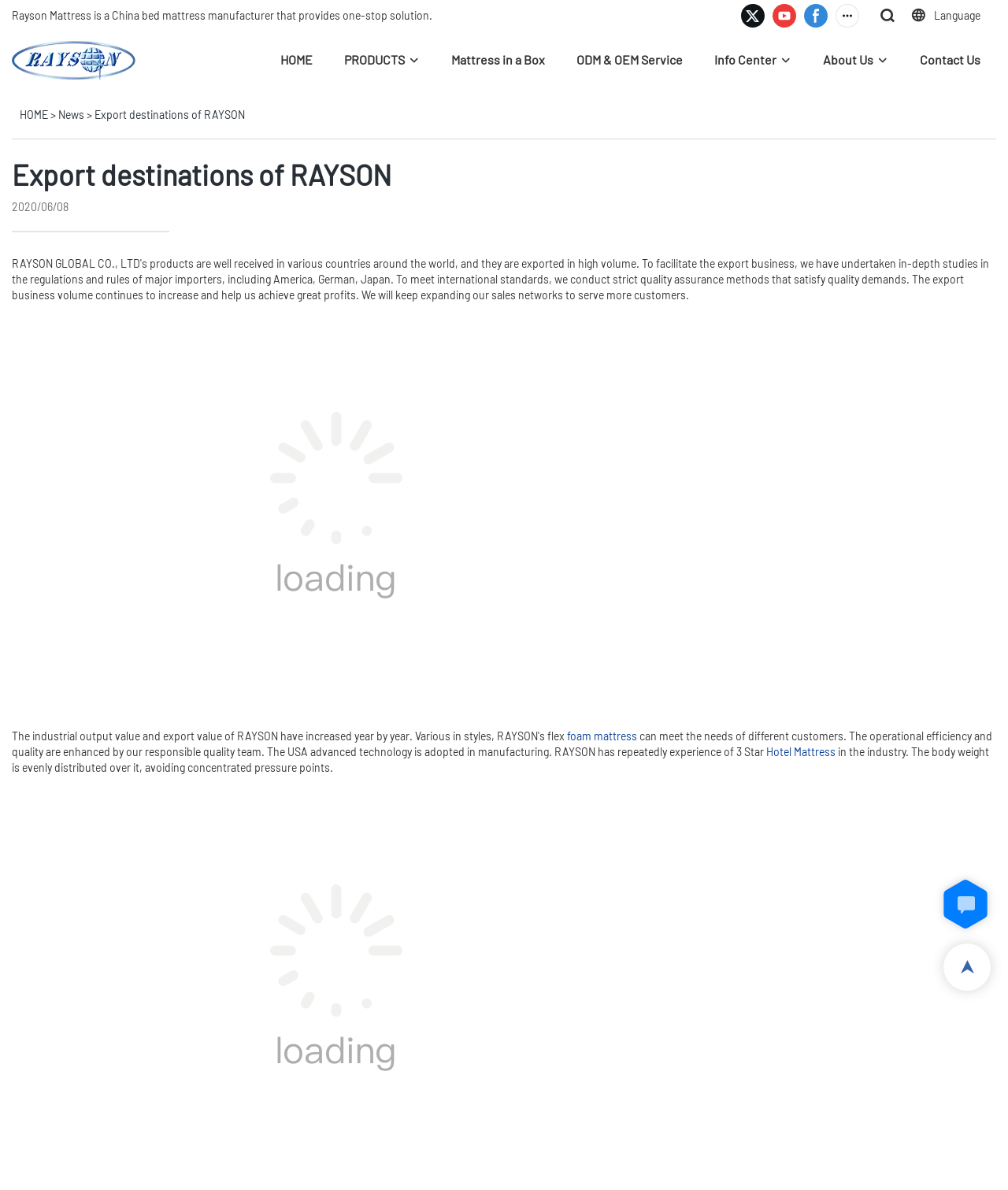Please predict the bounding box coordinates of the element's region where a click is necessary to complete the following instruction: "Learn about ODM & OEM Service". The coordinates should be represented by four float numbers between 0 and 1, i.e., [left, top, right, bottom].

[0.572, 0.041, 0.677, 0.059]